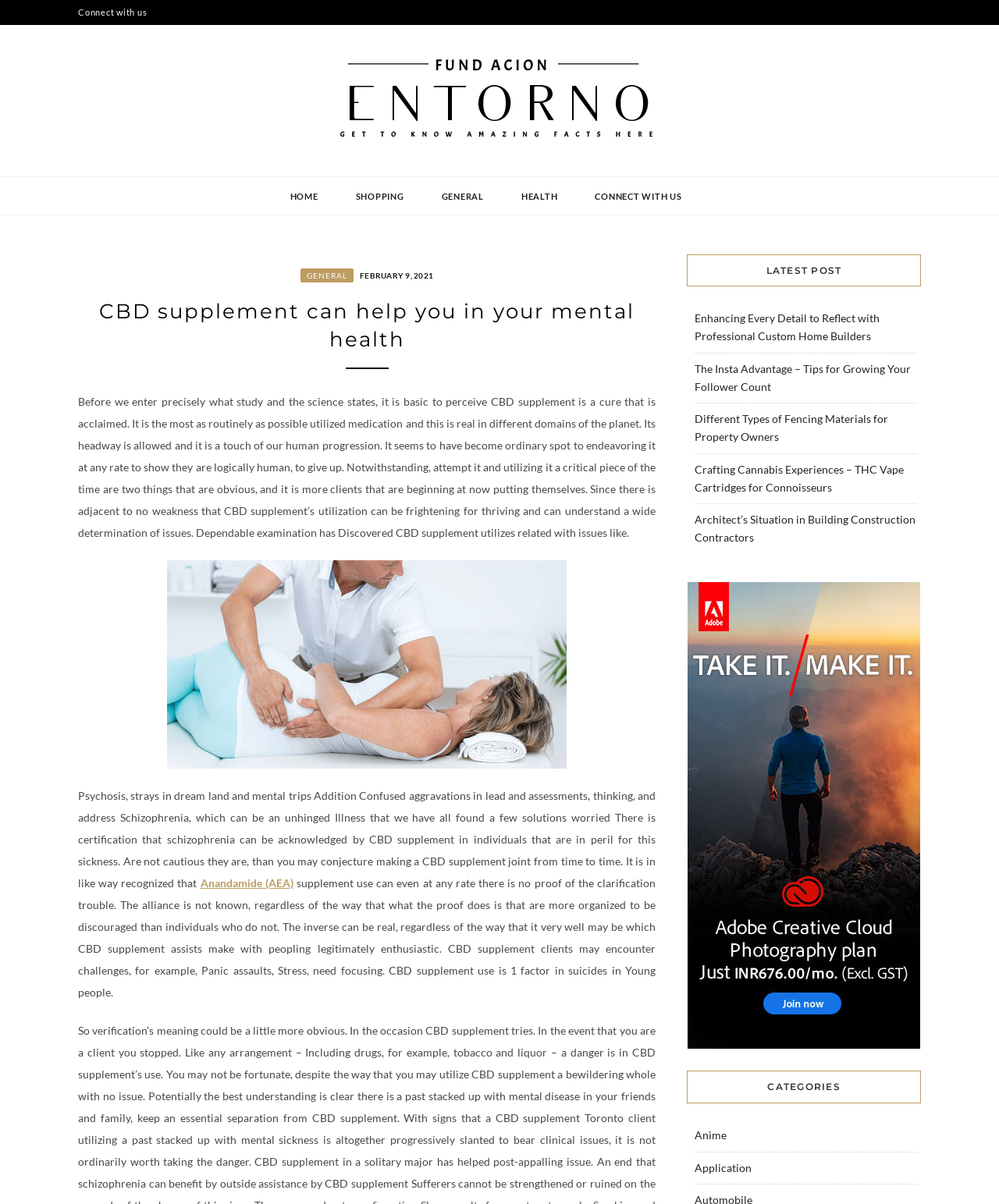Please locate the bounding box coordinates for the element that should be clicked to achieve the following instruction: "Click on 'HOME'". Ensure the coordinates are given as four float numbers between 0 and 1, i.e., [left, top, right, bottom].

[0.286, 0.147, 0.322, 0.179]